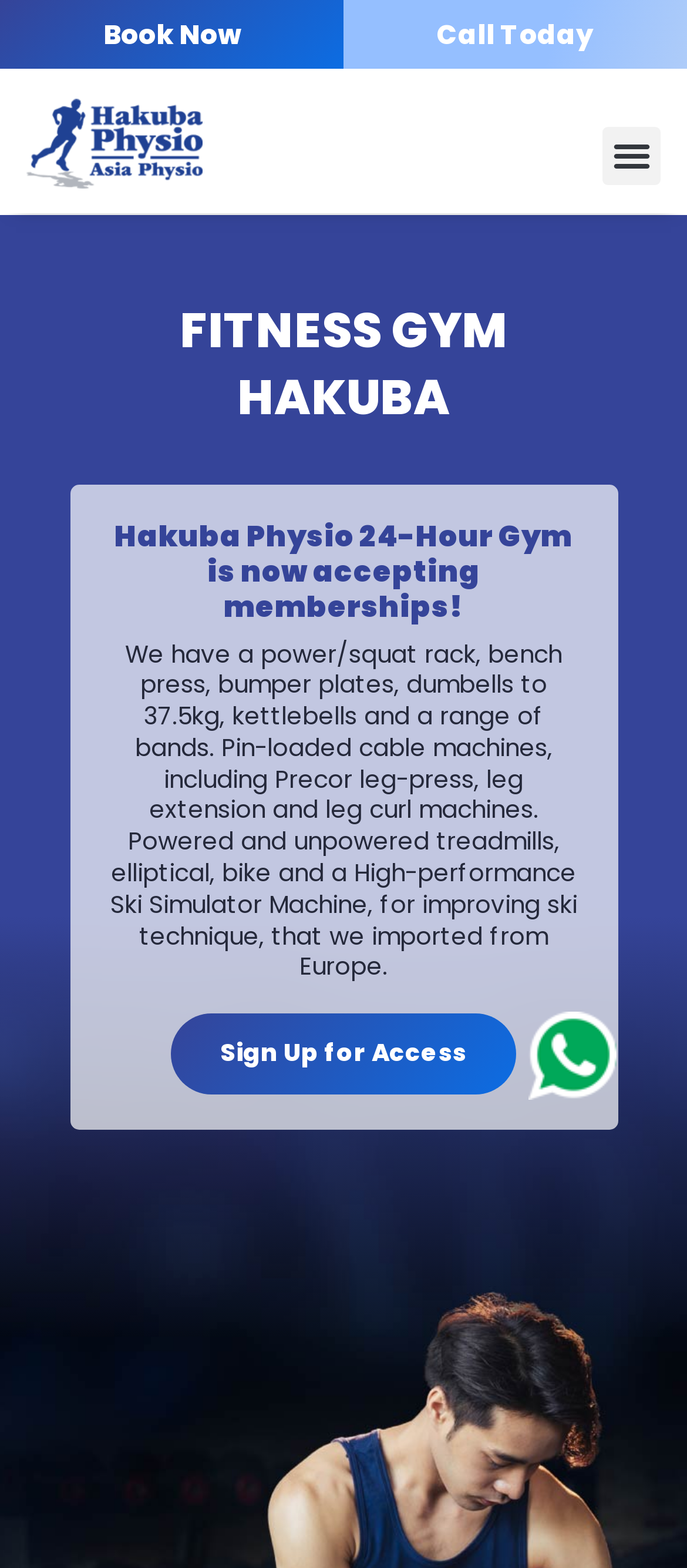Please answer the following question using a single word or phrase: 
What is the location of the 'Menu Toggle' button?

Top right